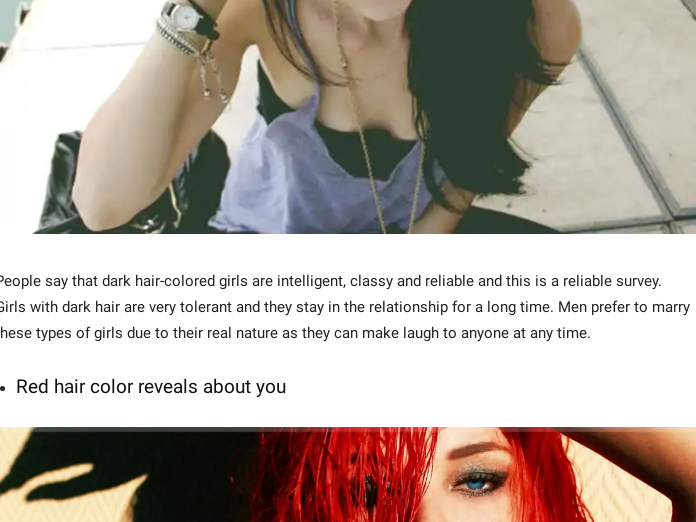Is there a reference to another hair color in the image?
Using the screenshot, give a one-word or short phrase answer.

Yes